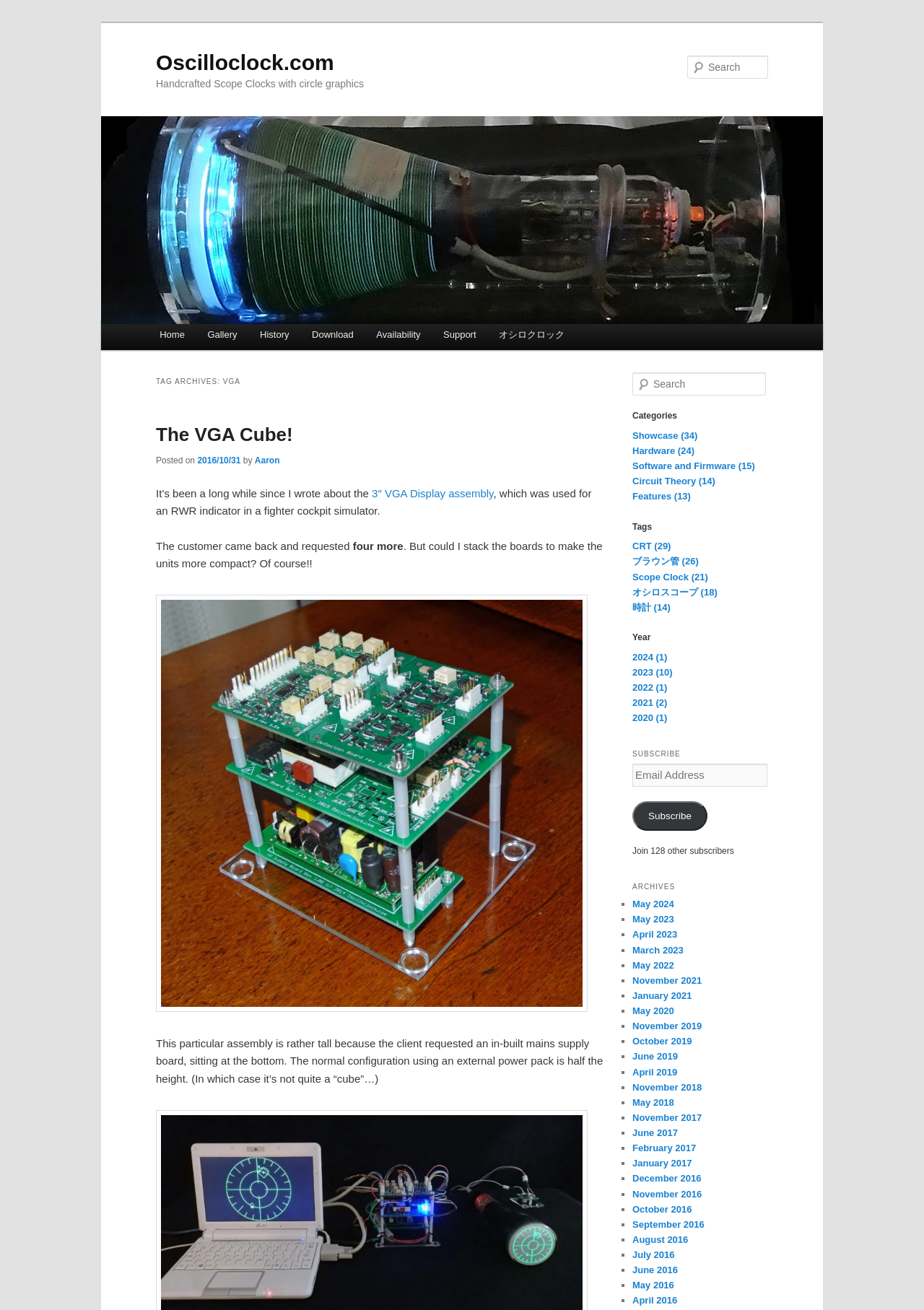What is the name of the website?
Refer to the screenshot and answer in one word or phrase.

Oscilloclock.com